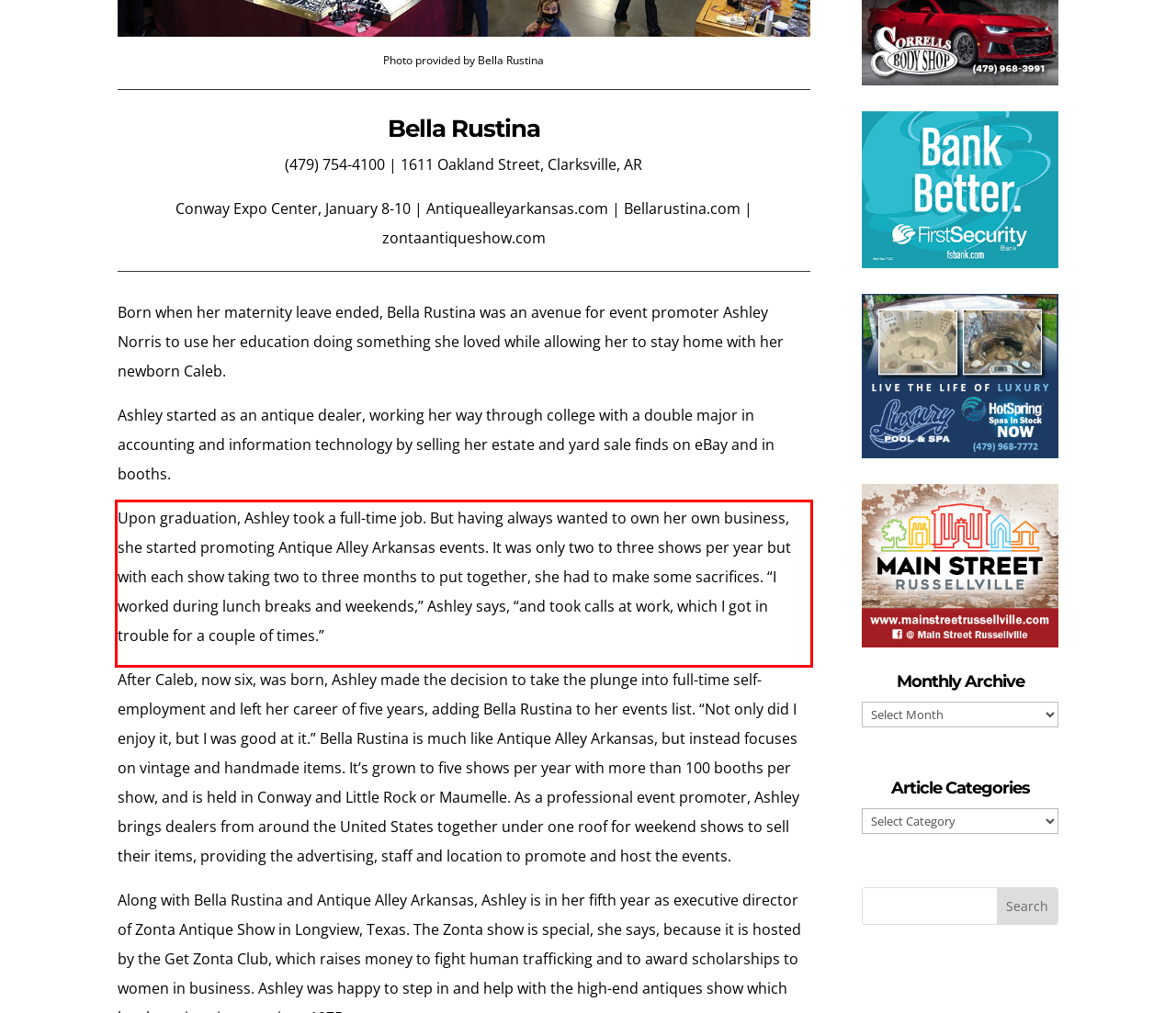You are given a screenshot with a red rectangle. Identify and extract the text within this red bounding box using OCR.

Upon graduation, Ashley took a full-time job. But having always wanted to own her own business, she started promoting Antique Alley Arkansas events. It was only two to three shows per year but with each show taking two to three months to put together, she had to make some sacrifices. “I worked during lunch breaks and weekends,” Ashley says, “and took calls at work, which I got in trouble for a couple of times.”